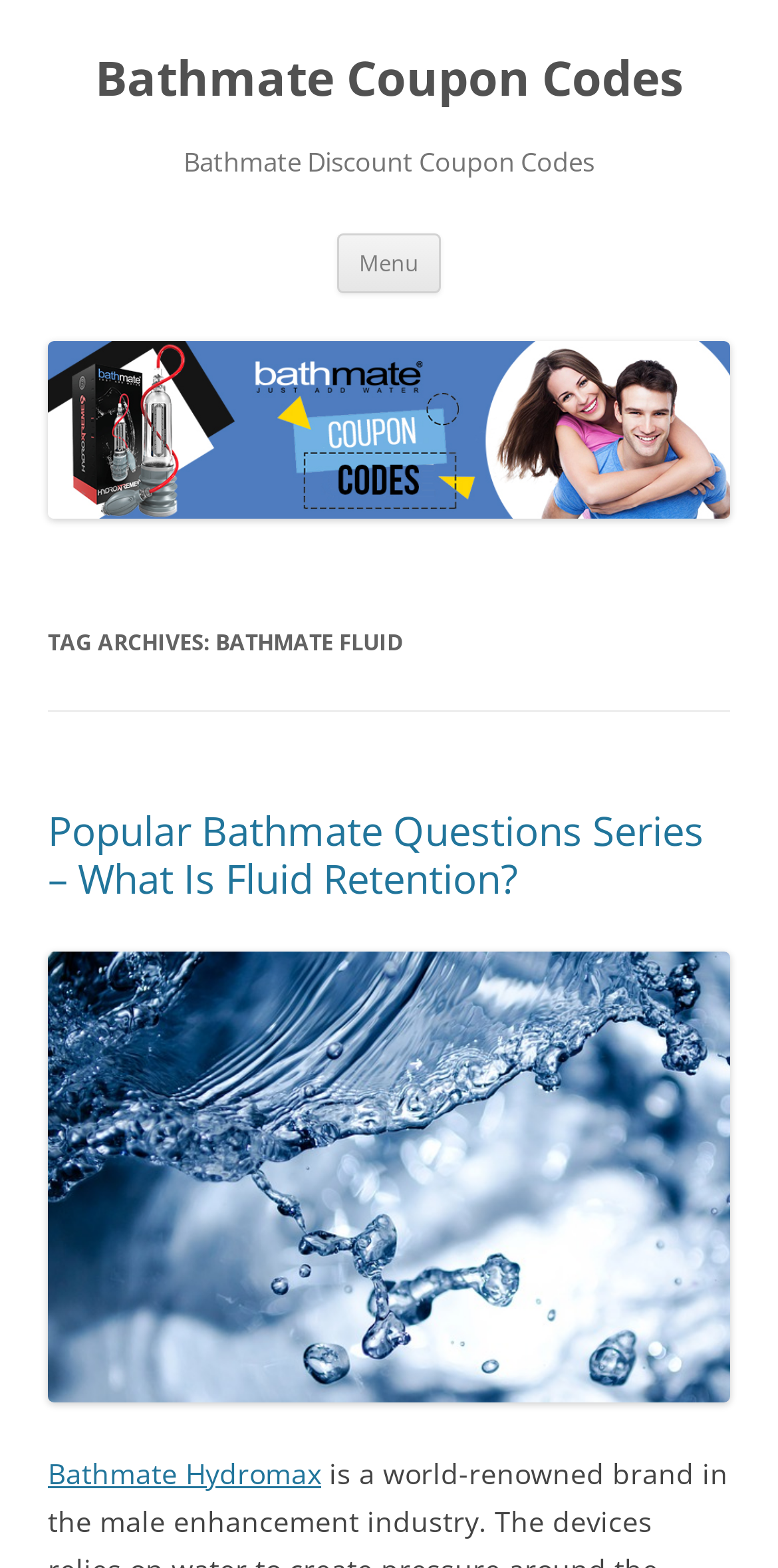Give a one-word or one-phrase response to the question:
What is the purpose of the 'Menu' button?

Navigation